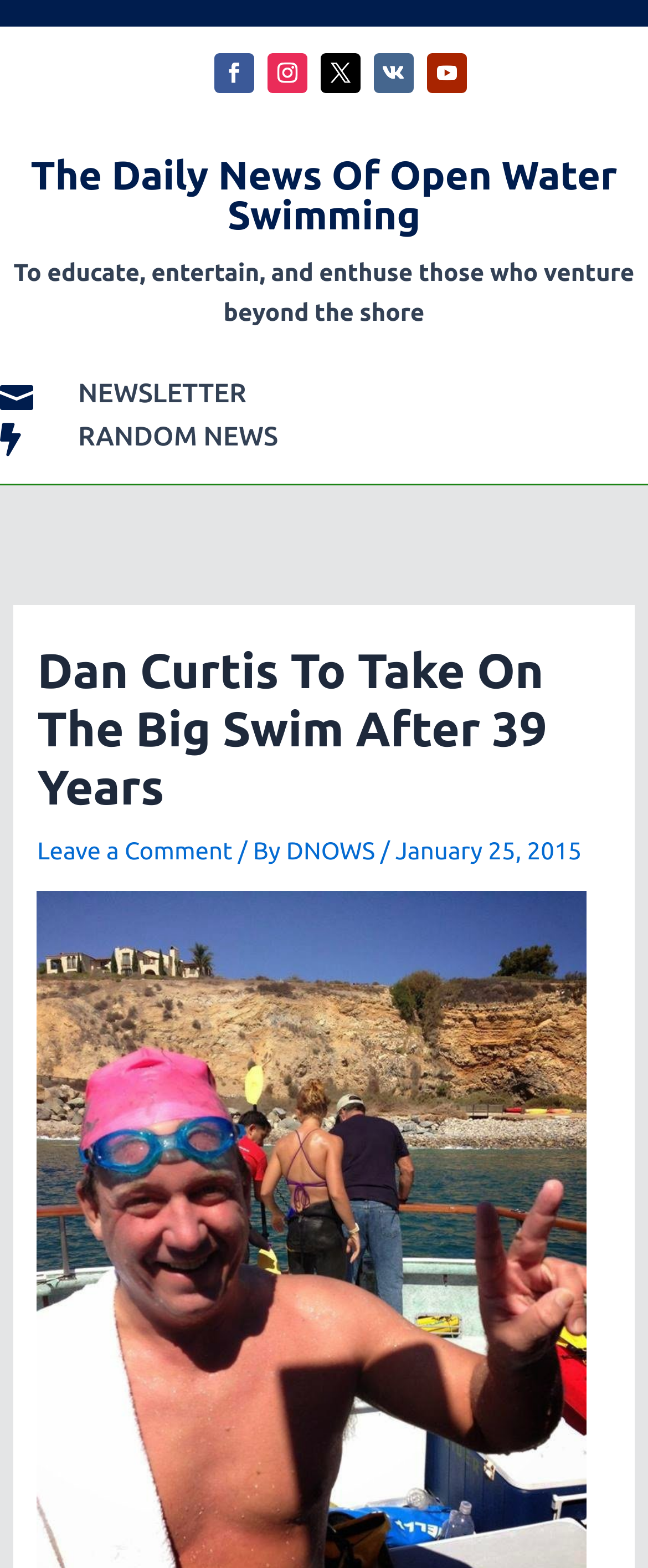Pinpoint the bounding box coordinates of the area that must be clicked to complete this instruction: "View the newsletter".

[0.121, 0.243, 1.0, 0.27]